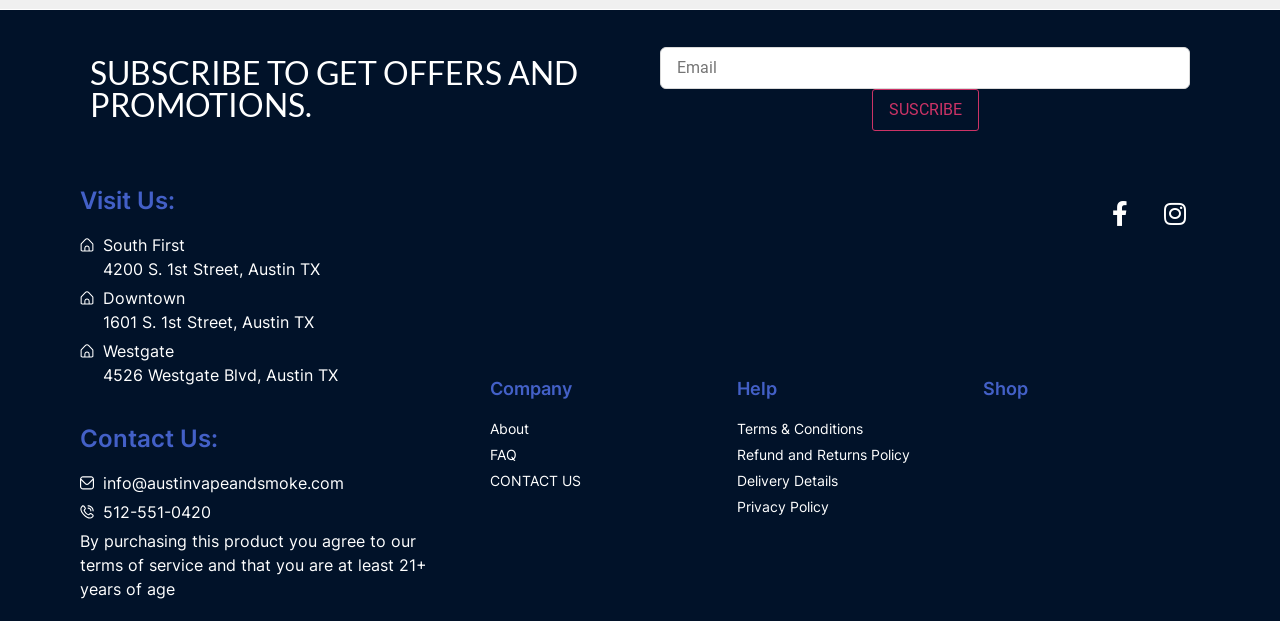What is the minimum age requirement for purchasing products?
Deliver a detailed and extensive answer to the question.

The terms of service and age requirement are stated as 'By purchasing this product you agree to our terms of service and that you are at least 21+ years of age', indicating that the minimum age requirement for purchasing products is 21 years or older.